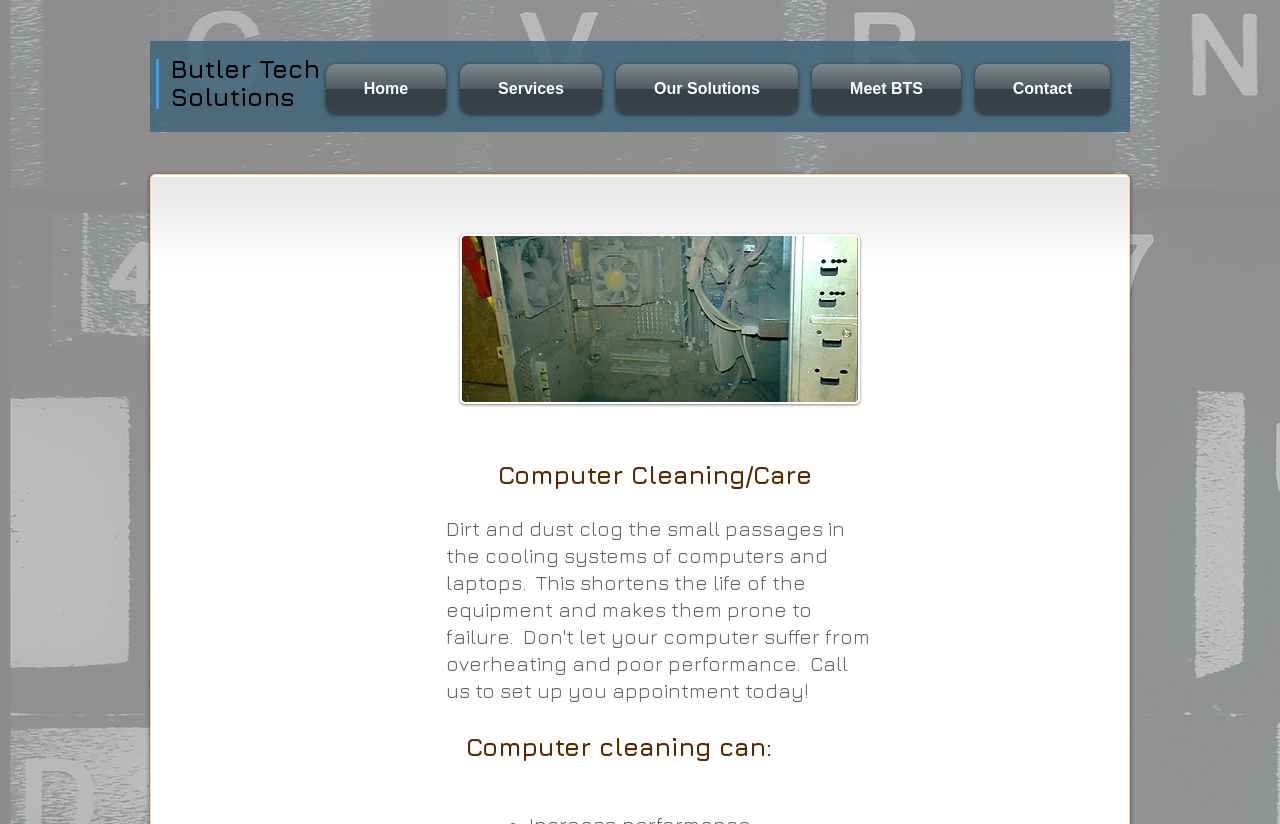How many headings are there on the webpage?
Ensure your answer is thorough and detailed.

I analyzed the webpage structure and found three heading elements: 'Butler Tech Solutions', 'Computer Cleaning/Care', and 'Computer cleaning can:'. Therefore, there are three headings on the webpage.